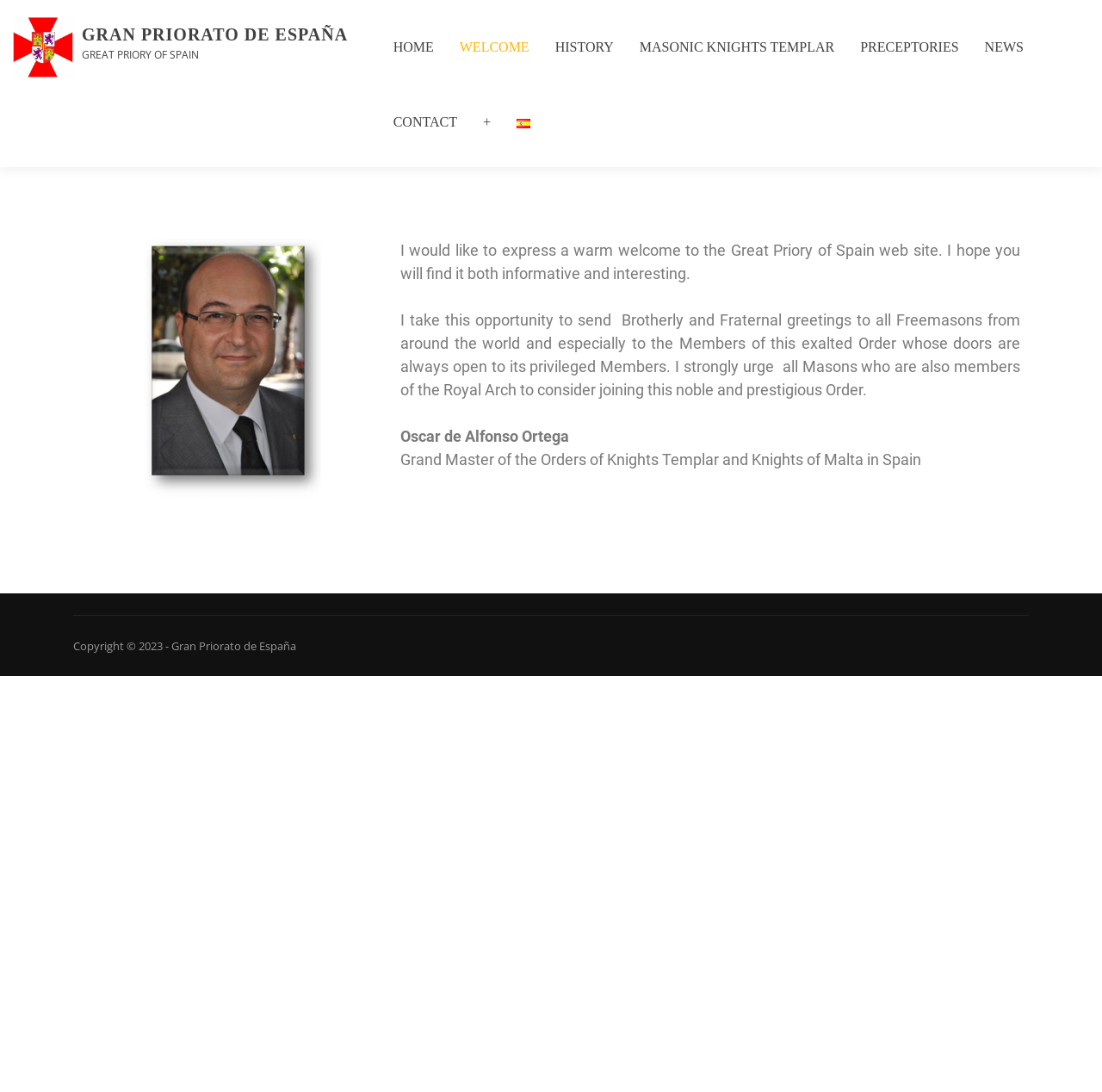Determine the bounding box coordinates of the section to be clicked to follow the instruction: "Click the MASONIC KNIGHTS TEMPLAR link". The coordinates should be given as four float numbers between 0 and 1, formatted as [left, top, right, bottom].

[0.569, 0.022, 0.769, 0.084]